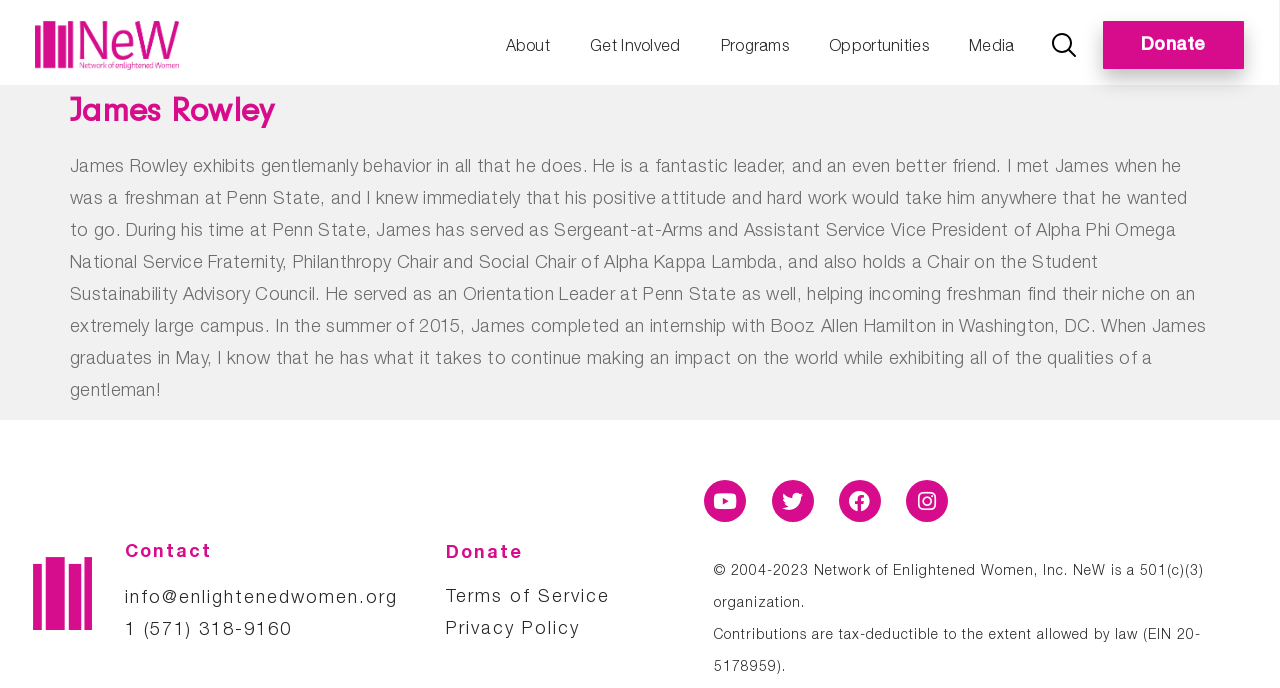Create an elaborate caption for the webpage.

The webpage is about James Rowley, a gentlemanly individual who exhibits excellent leadership skills and is a fantastic friend. The page is divided into several sections. At the top, there is a navigation menu with links to "About", "Get Involved", "Programs", "Opportunities", and "Media". To the right of the navigation menu, there is a "Donate" button.

Below the navigation menu, there is a main section that takes up most of the page. It starts with a header that displays James Rowley's name in large font. Following the header, there is a paragraph of text that describes James' gentlemanly behavior, his leadership skills, and his various achievements, including his roles in Alpha Phi Omega National Service Fraternity, Alpha Kappa Lambda, and the Student Sustainability Advisory Council.

On the lower left side of the page, there is a "Contact" section with a heading, a link to "Contact", and the organization's email address and phone number. Next to the "Contact" section, there is a "Donate" section with a heading and a link to "Donate". Below the "Donate" section, there are links to "Terms of Service" and "Privacy Policy".

On the lower right side of the page, there are social media links to Youtube, Twitter, Facebook, and Instagram. At the very bottom of the page, there is a footer section with copyright information and a statement about the organization being a 501(c)(3) organization.